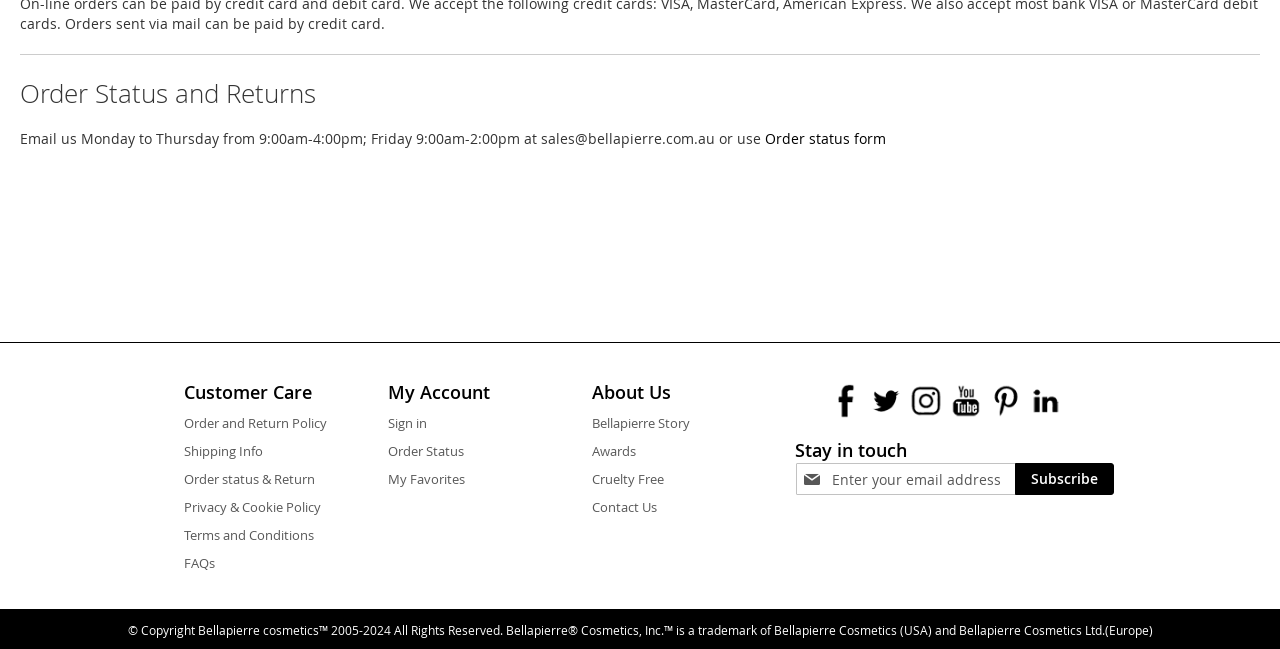Locate the UI element described by Terms and Conditions in the provided webpage screenshot. Return the bounding box coordinates in the format (top-left x, top-left y, bottom-right x, bottom-right y), ensuring all values are between 0 and 1.

[0.144, 0.795, 0.245, 0.853]